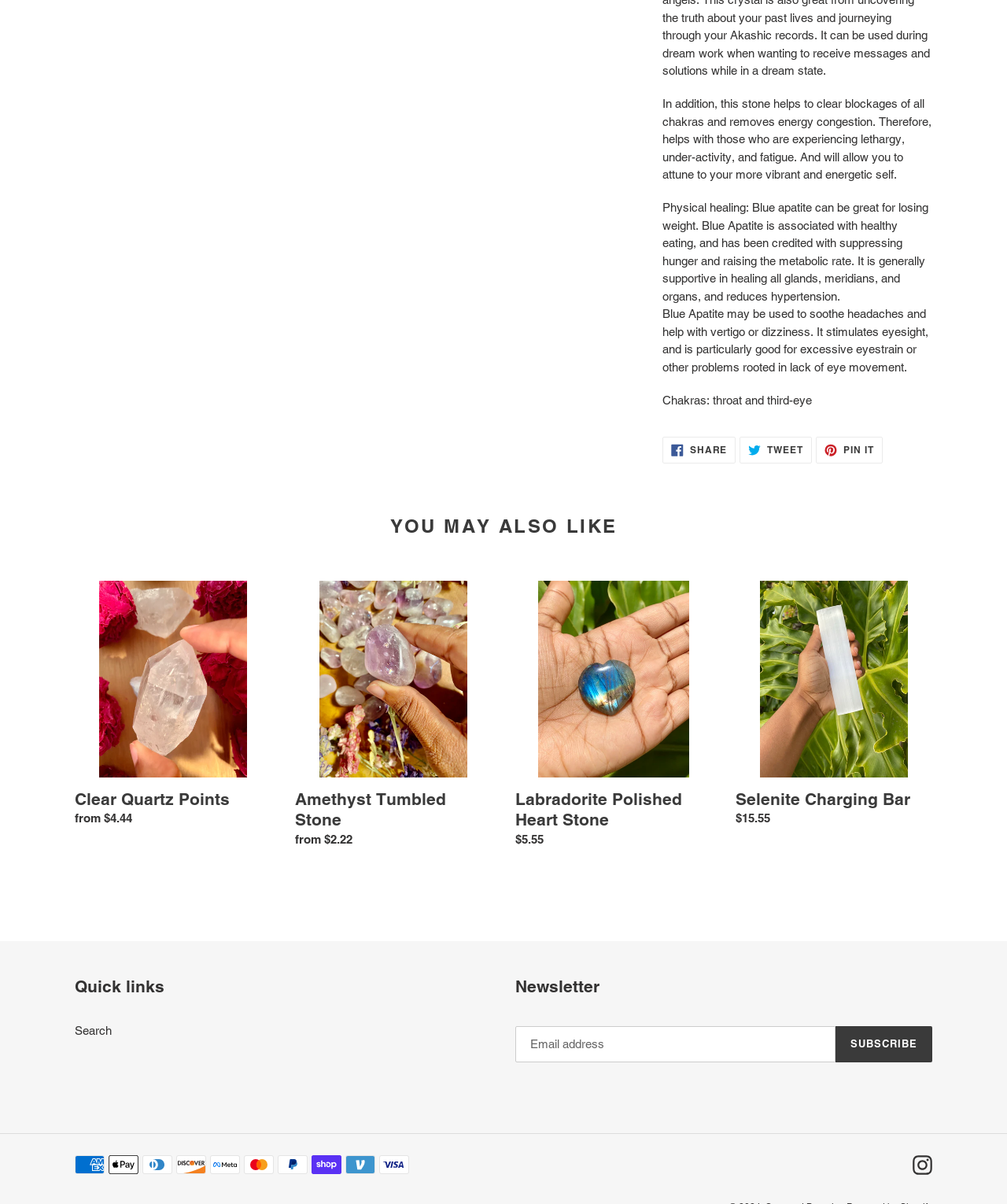How many products are listed under 'YOU MAY ALSO LIKE'?
Please interpret the details in the image and answer the question thoroughly.

Under the heading 'YOU MAY ALSO LIKE', there are four products listed: Clear Quartz Points, Amethyst Tumbled Stone, Labradorite Polished Heart Stone, and Selenite Charging Bar.